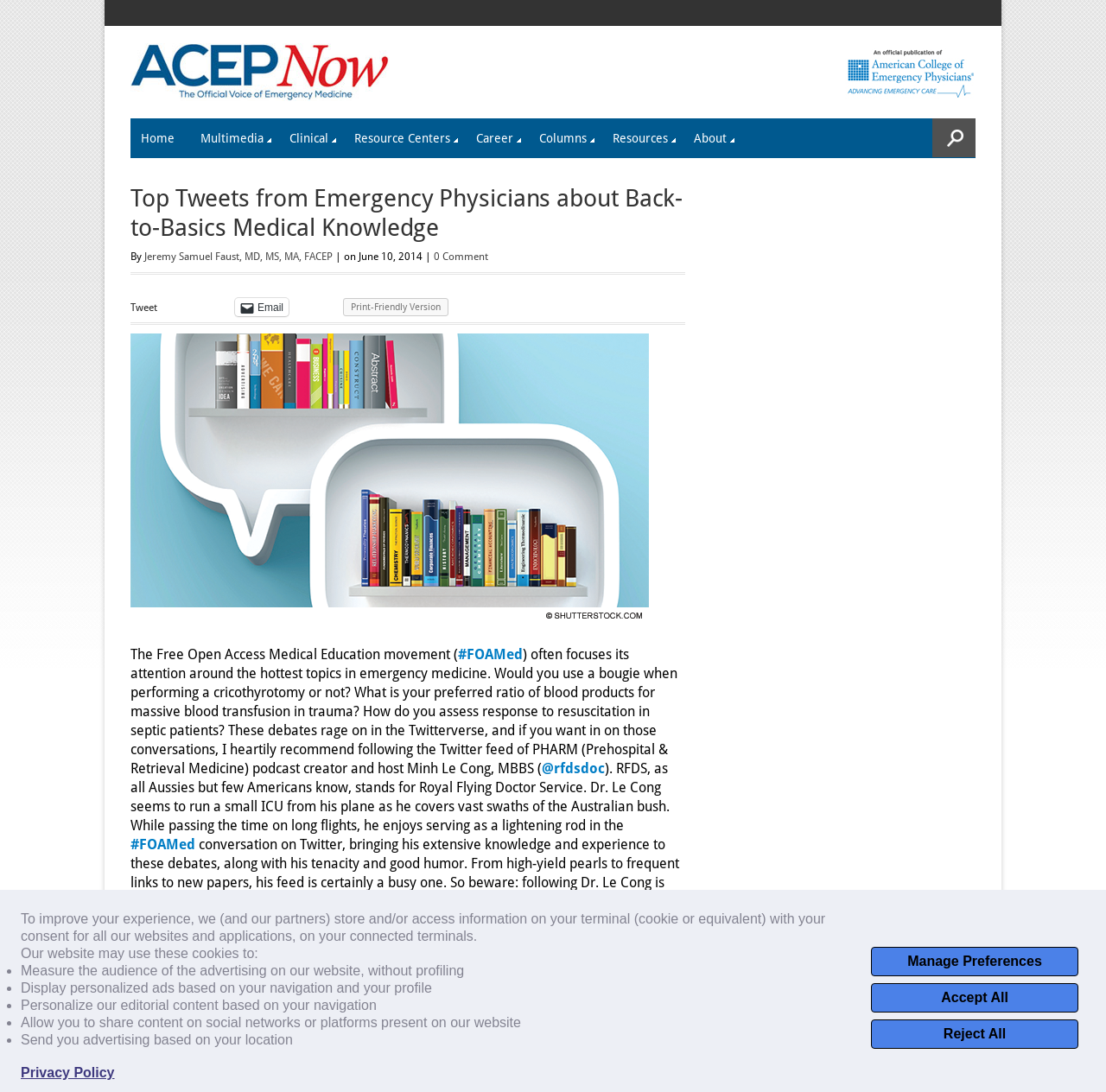Identify the bounding box coordinates of the region that should be clicked to execute the following instruction: "Go to imprint".

None